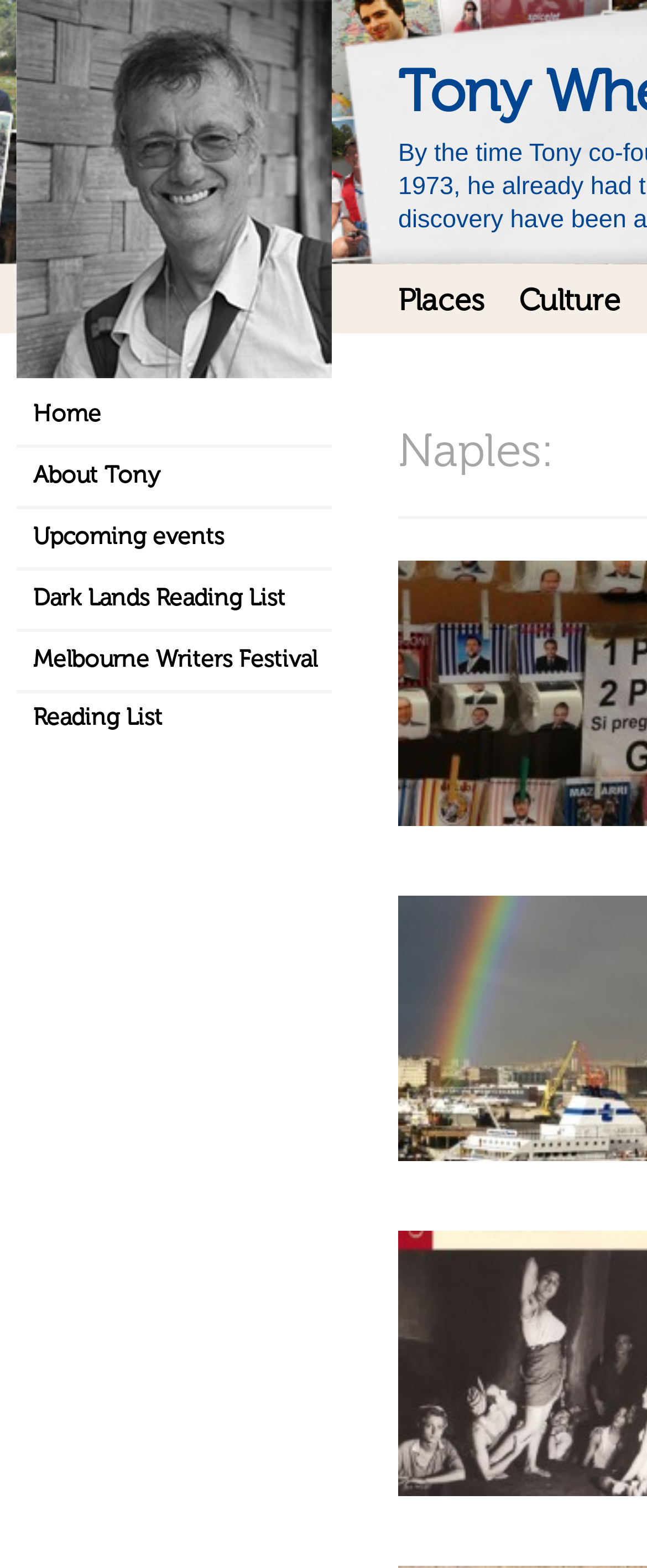Provide an in-depth description of the elements and layout of the webpage.

The webpage is about Tony Wheeler's travels, specifically focused on Naples. At the top left, there is a link to "Tony Wheeler's Travels" which serves as the main title of the page. Below this title, there are several links arranged horizontally, including "Places", "Culture", and others, which likely serve as navigation or categorization options. 

On the left side of the page, there is a vertical list of links, including "Home", "About Tony", "Upcoming events", "Dark Lands Reading List", and "Melbourne Writers Festival Reading List". These links are stacked on top of each other, with "Home" at the top and "Melbourne Writers Festival Reading List" at the bottom.